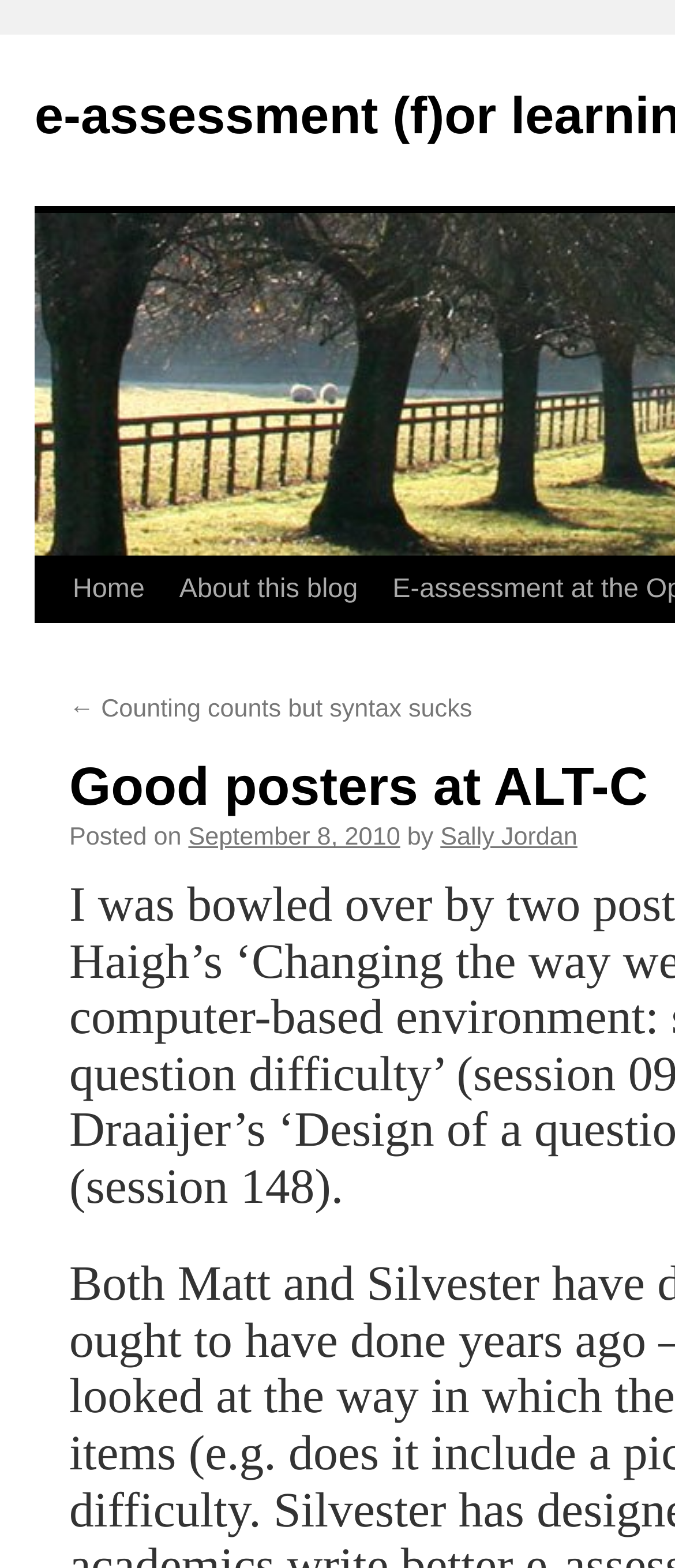How many links are in the top navigation bar?
By examining the image, provide a one-word or phrase answer.

3